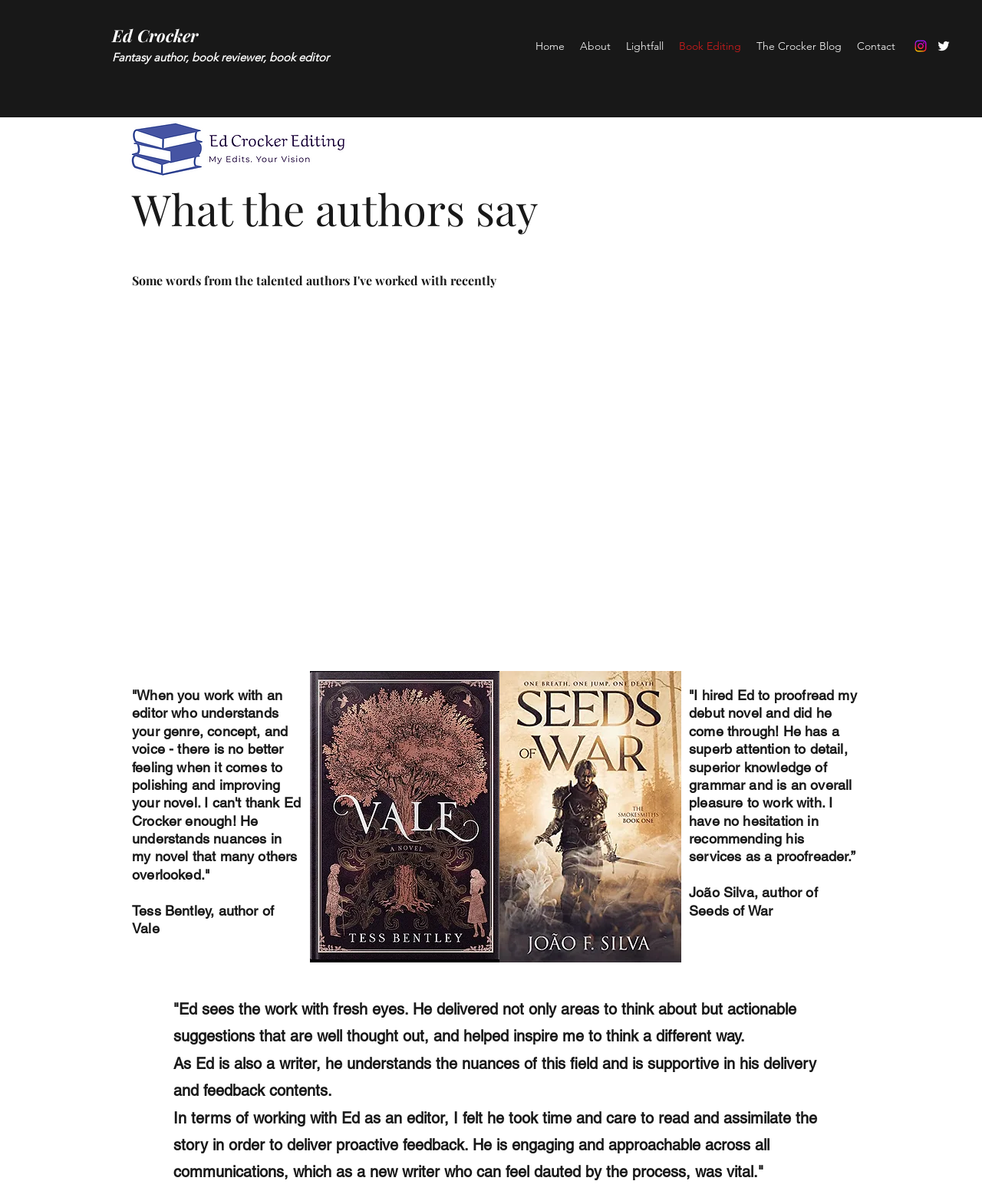Given the element description: "From the KSRE Calendar", predict the bounding box coordinates of this UI element. The coordinates must be four float numbers between 0 and 1, given as [left, top, right, bottom].

None